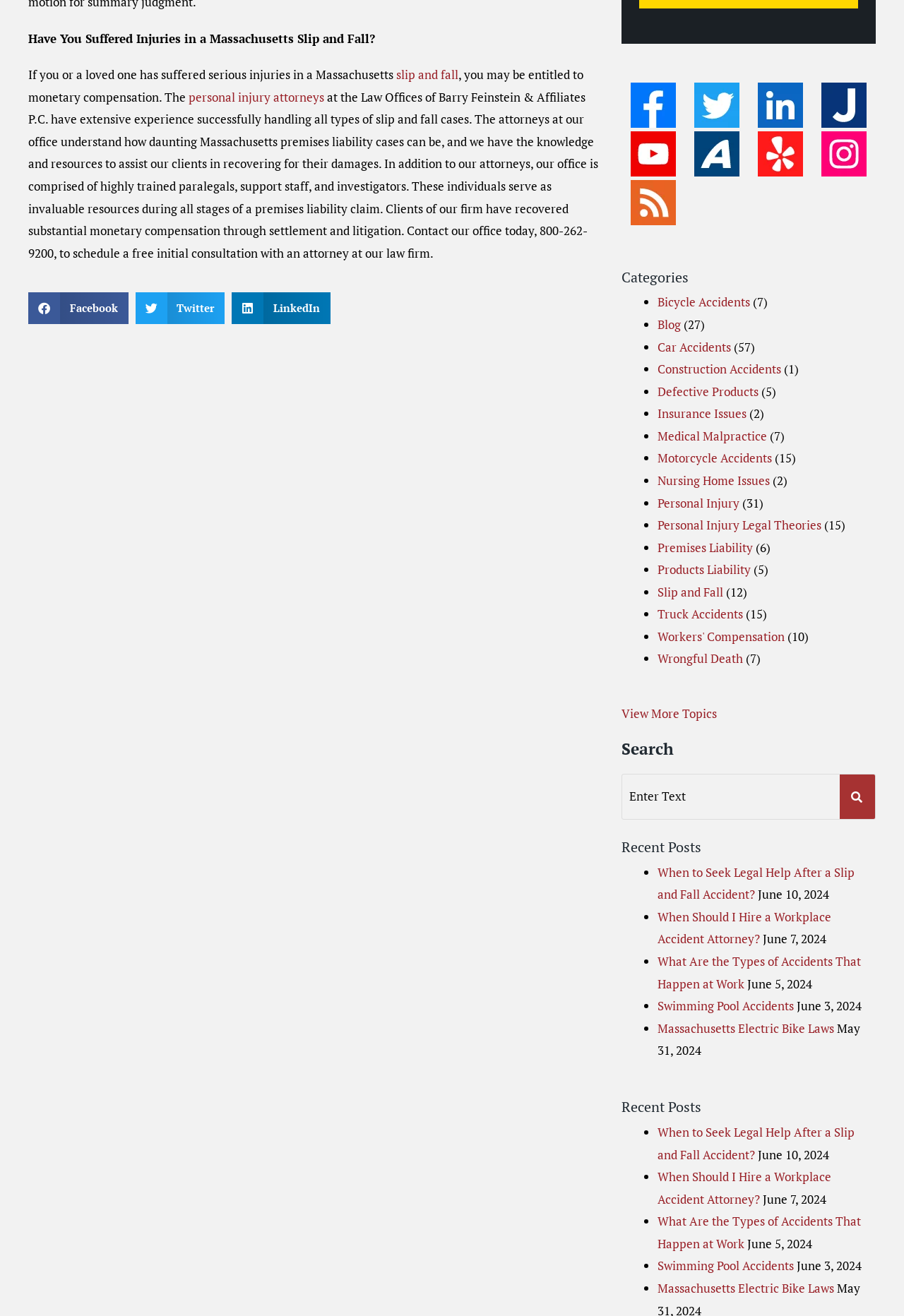Utilize the information from the image to answer the question in detail:
What is the topic of the webpage?

The webpage is about slip and fall accidents in Massachusetts, and it provides information on how to get compensation for injuries suffered in such accidents. The webpage is likely from a law firm that specializes in personal injury cases.